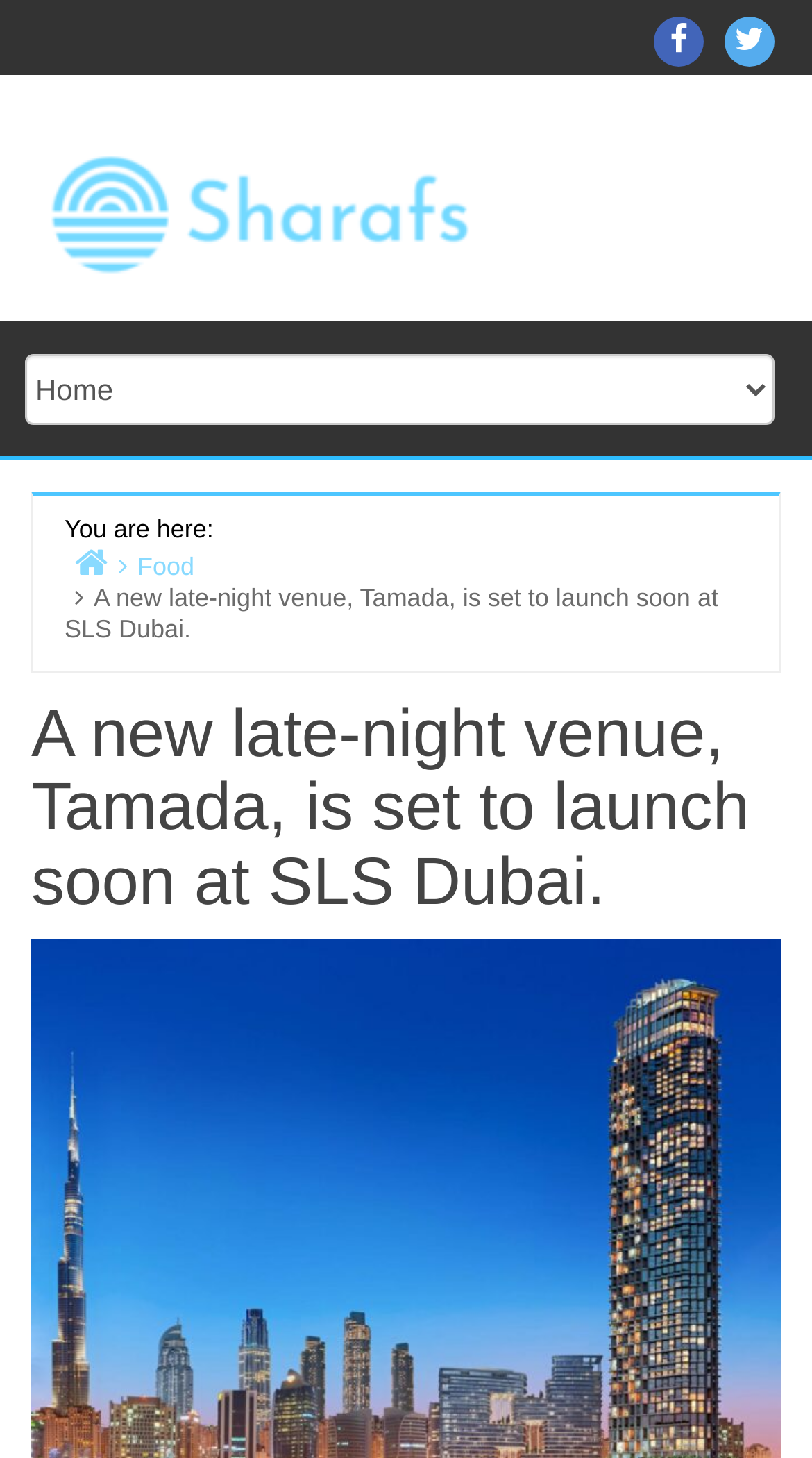Locate the bounding box of the UI element defined by this description: "Home". The coordinates should be given as four float numbers between 0 and 1, formatted as [left, top, right, bottom].

[0.092, 0.373, 0.133, 0.397]